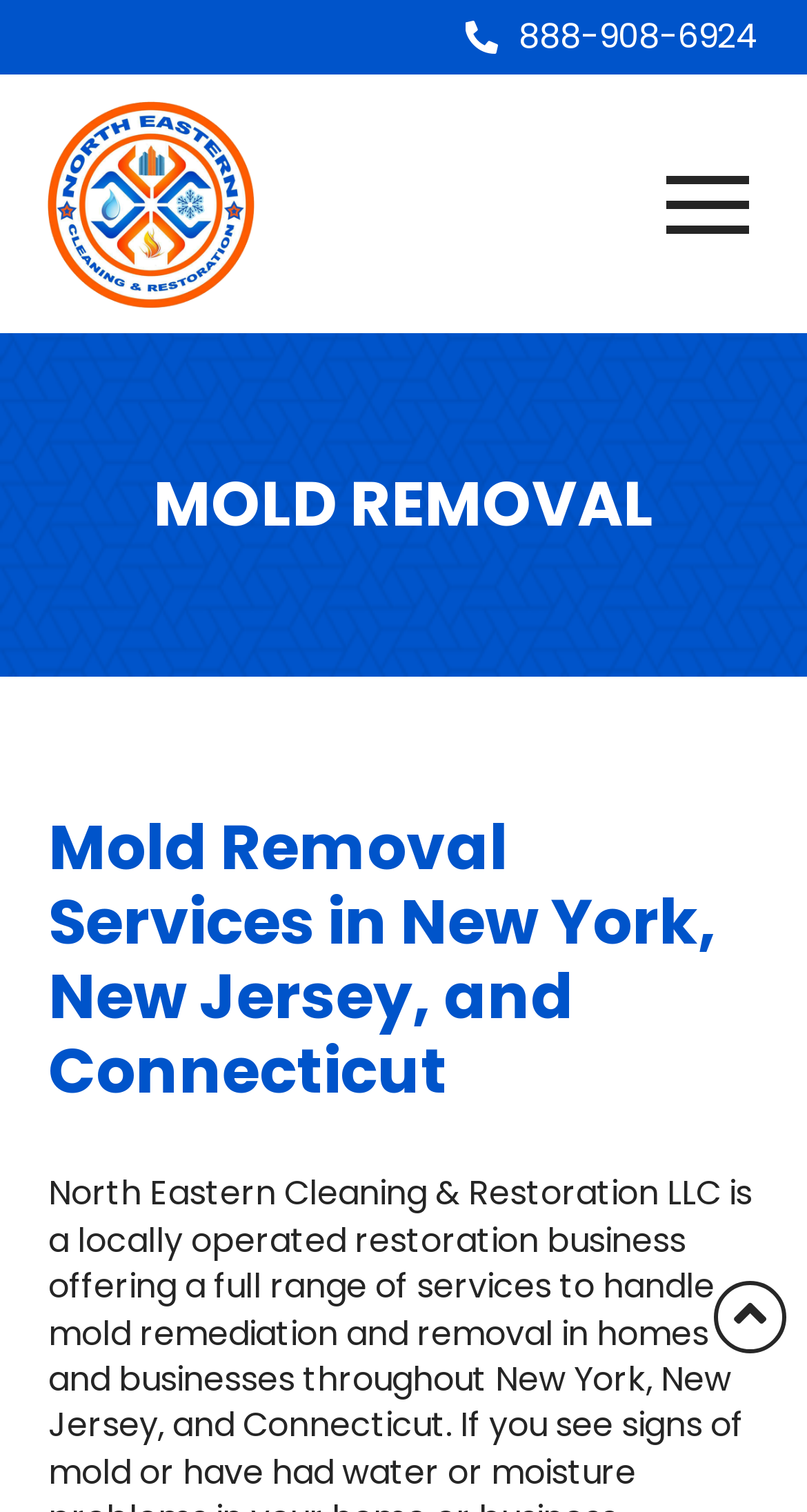Respond to the question with just a single word or phrase: 
What is the main service offered by the company?

Mold Removal